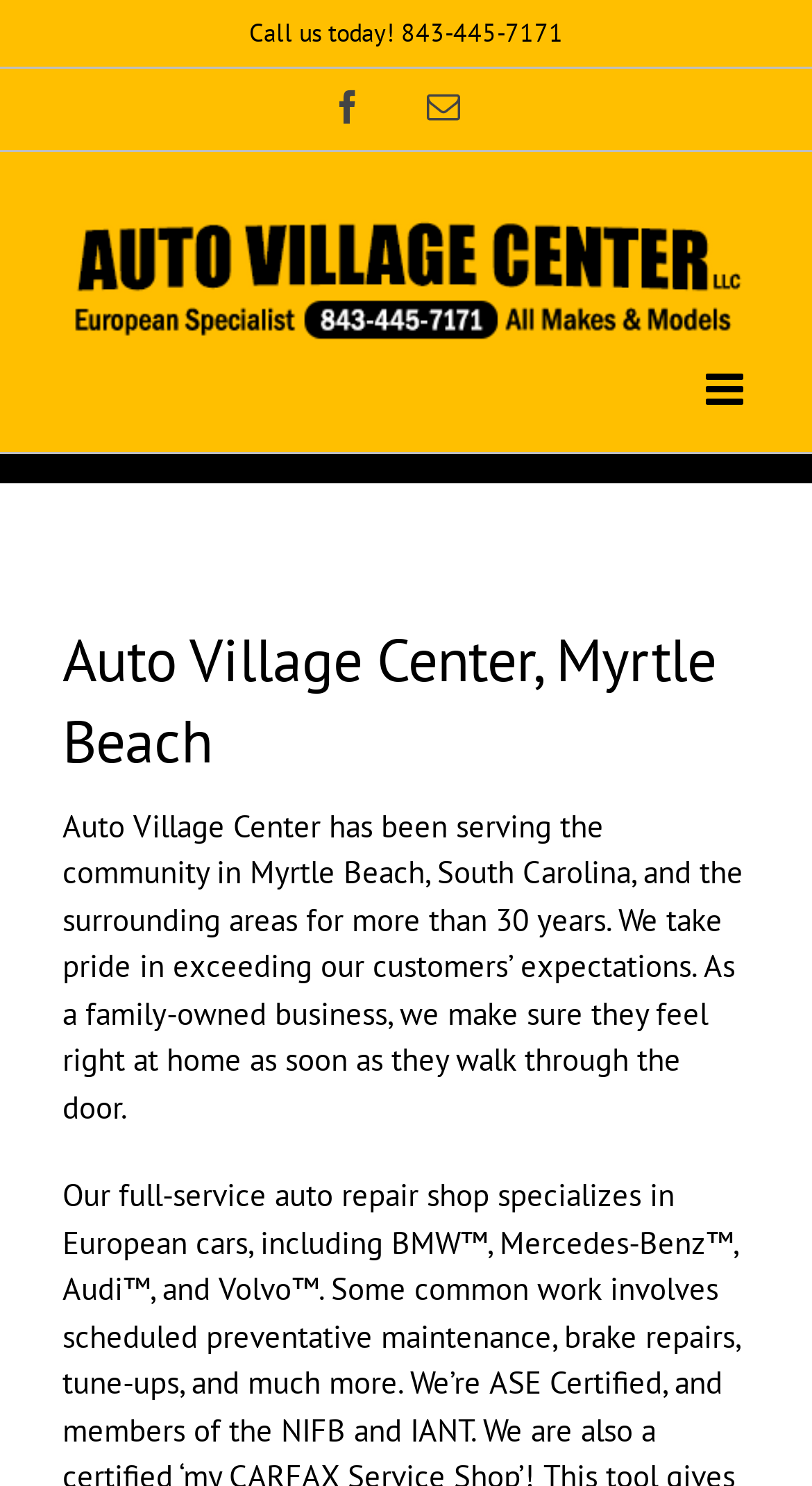Please examine the image and answer the question with a detailed explanation:
What is the location of Auto Village Center?

I found this information by reading the static text element that describes Auto Village Center's history, which mentions that they are located in Myrtle Beach, South Carolina, and serve the surrounding areas.